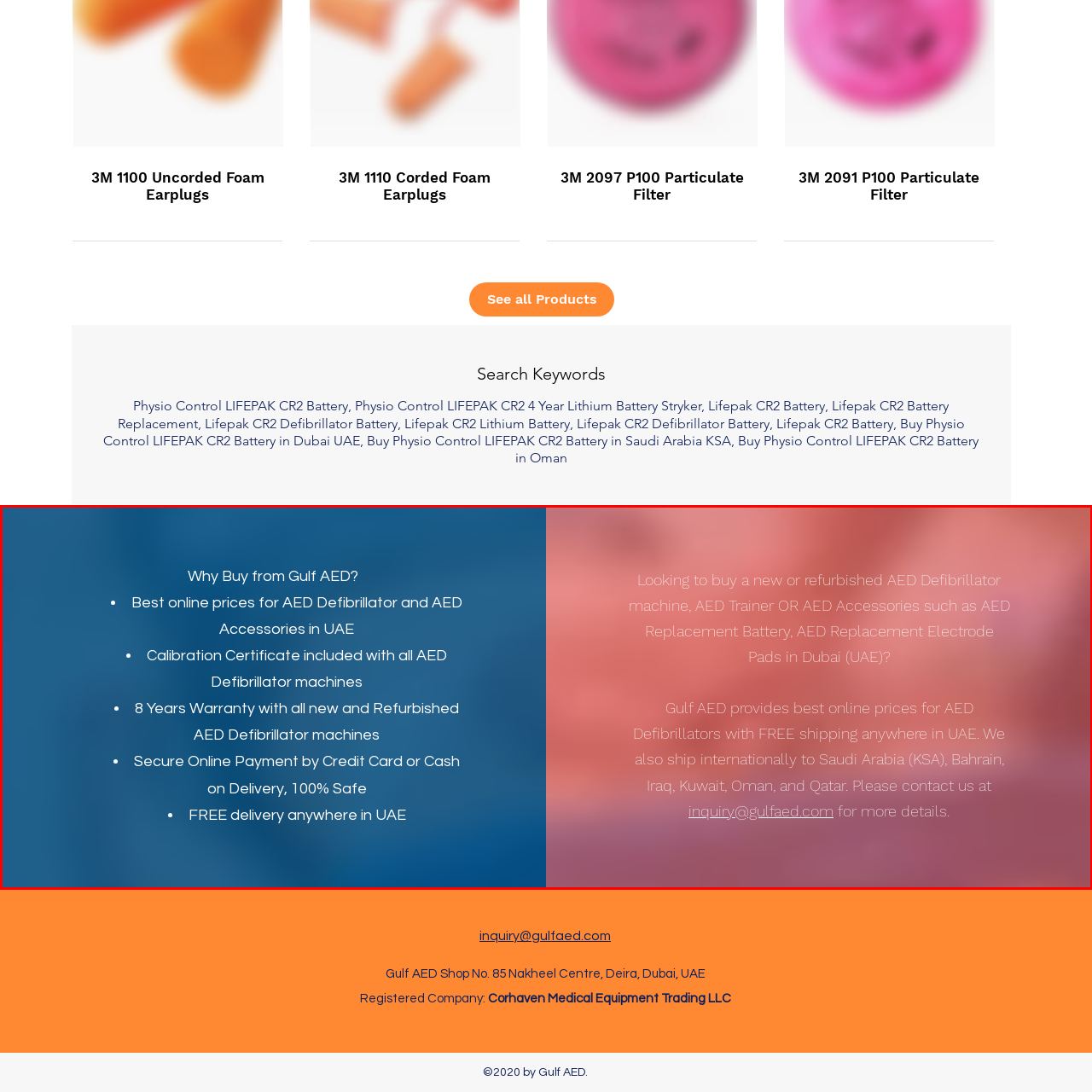Study the image inside the red outline, Which countries are included in Gulf AED's international shipping? 
Respond with a brief word or phrase.

6 countries